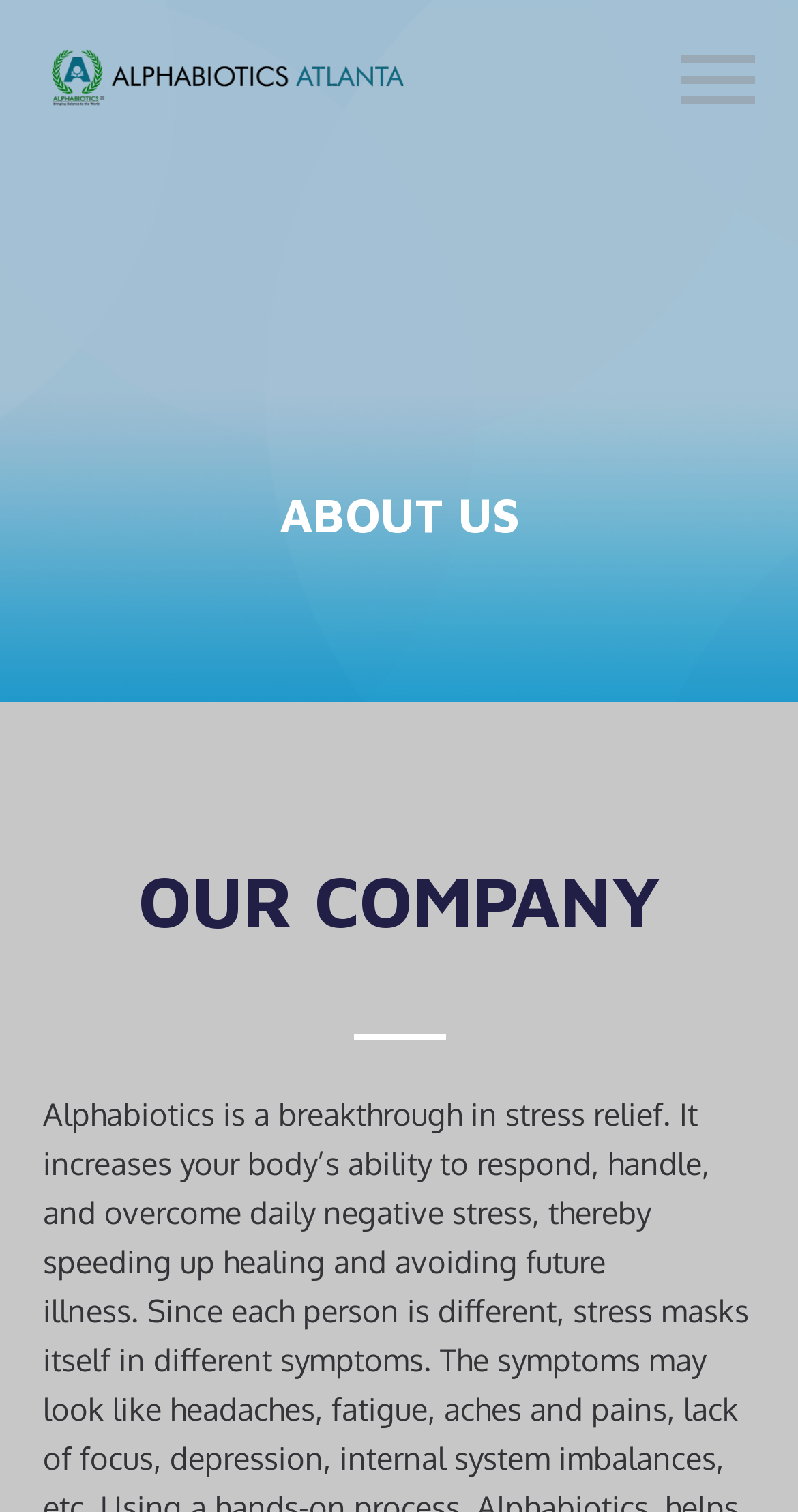Show the bounding box coordinates of the element that should be clicked to complete the task: "Click the APPOINTMENTS link".

[0.056, 0.476, 0.944, 0.546]